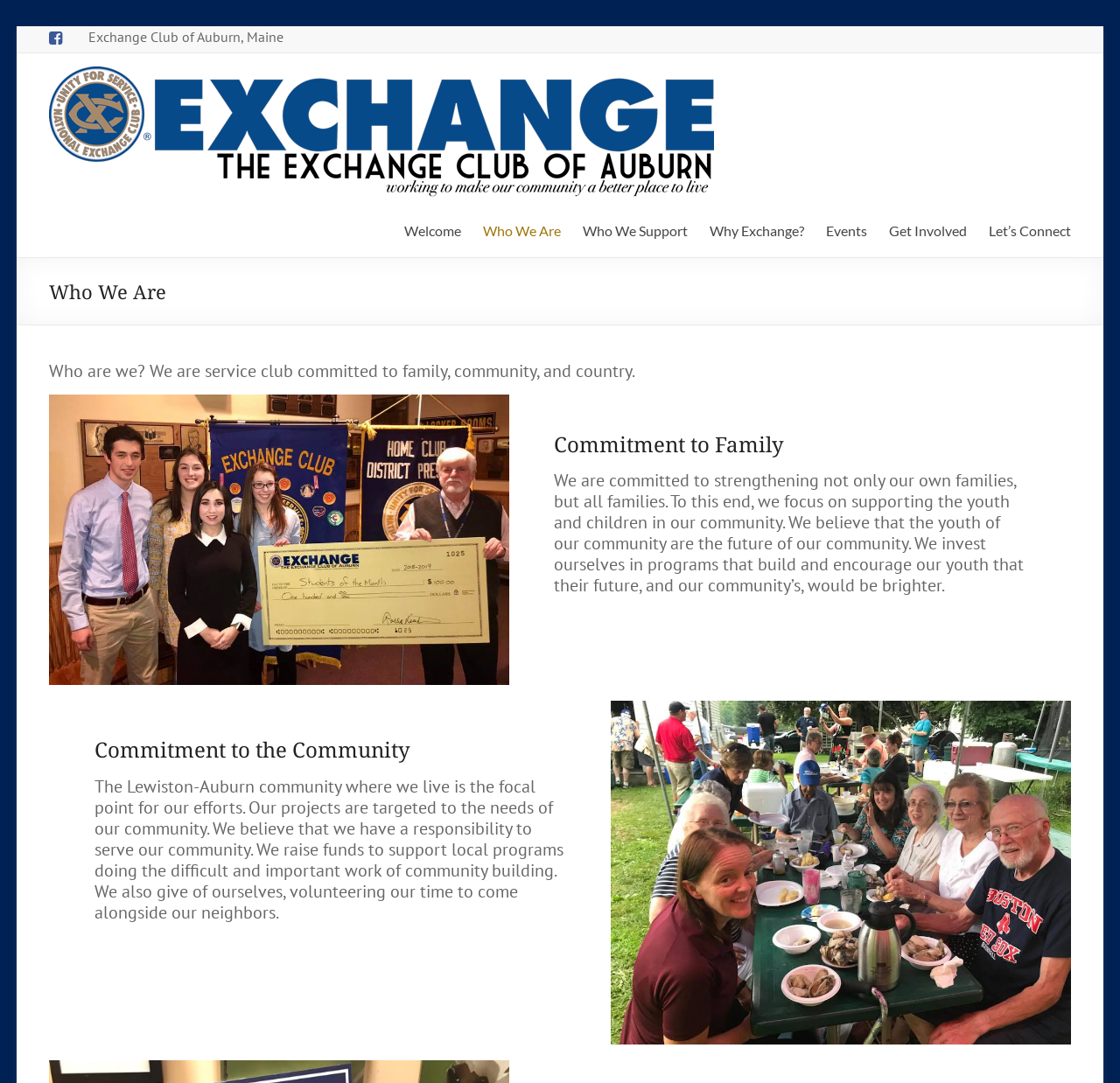How many links are in the navigation menu?
Using the image, provide a concise answer in one word or a short phrase.

7